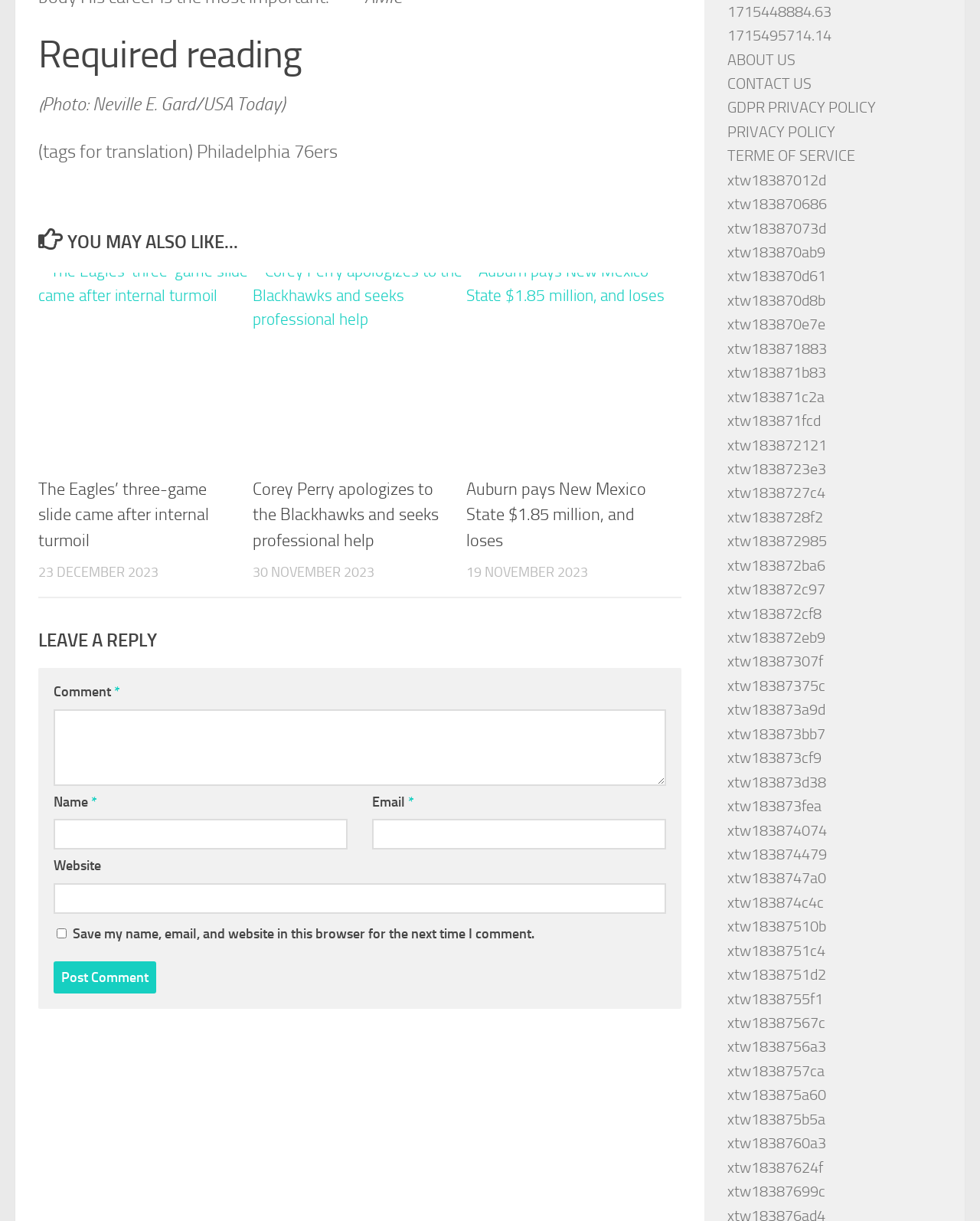Highlight the bounding box coordinates of the element that should be clicked to carry out the following instruction: "Send an inquiry now". The coordinates must be given as four float numbers ranging from 0 to 1, i.e., [left, top, right, bottom].

None